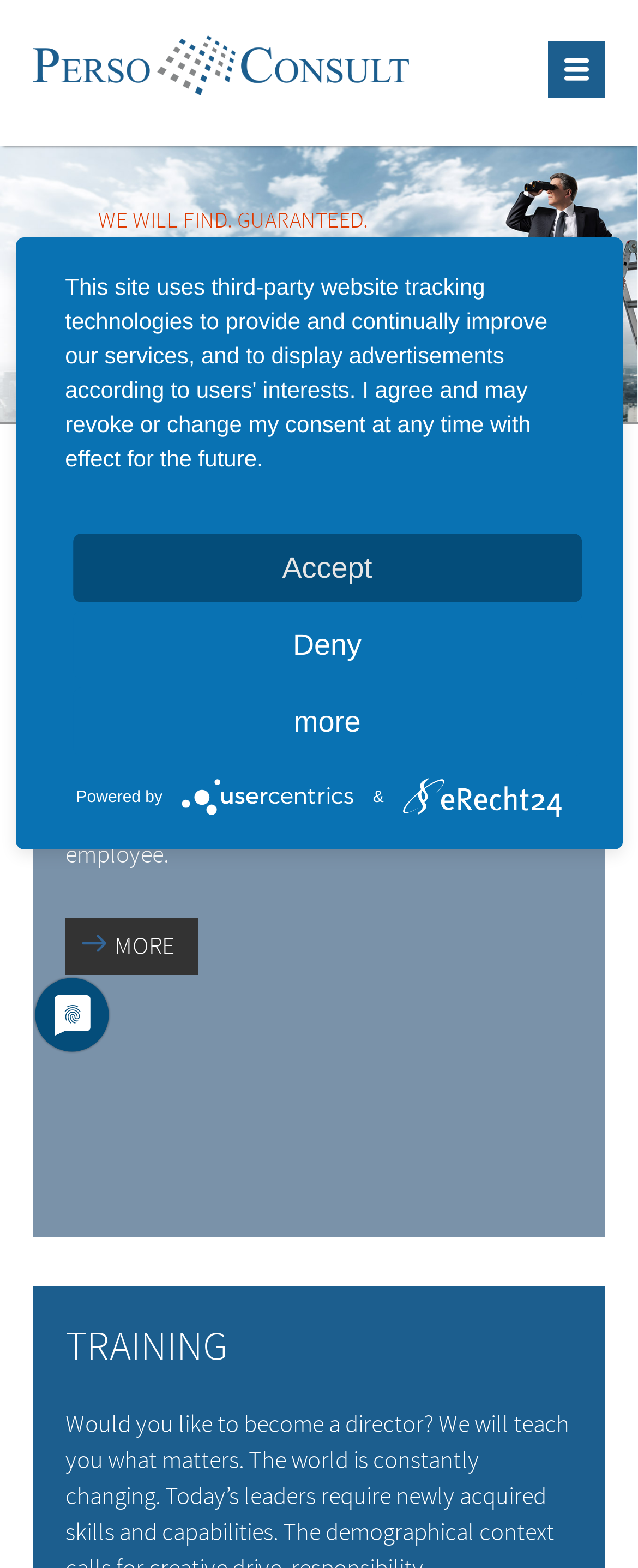Identify the bounding box coordinates for the UI element described by the following text: "Usercentrics Consent Management Platform Logo". Provide the coordinates as four float numbers between 0 and 1, in the format [left, top, right, bottom].

[0.282, 0.503, 0.584, 0.514]